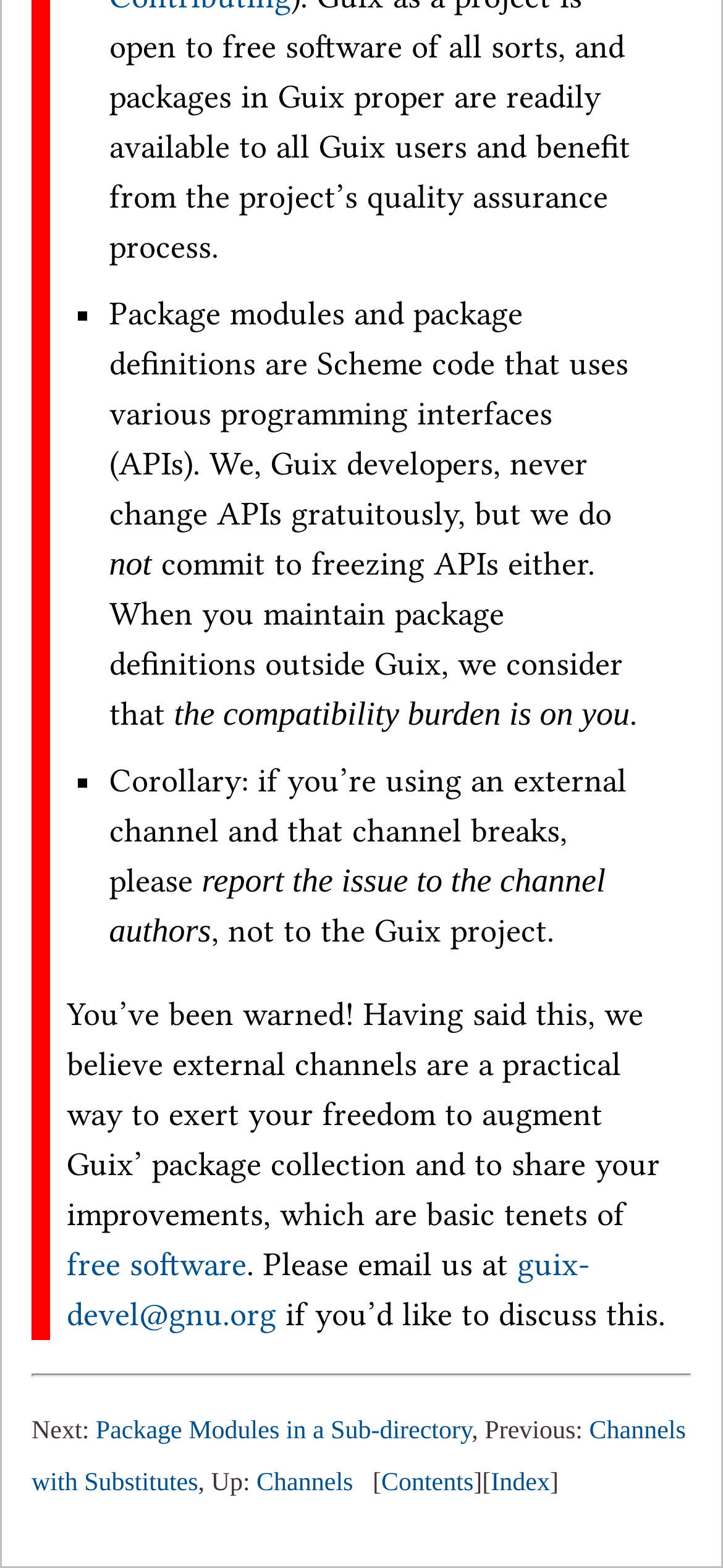What is the warning about?
Look at the screenshot and respond with one word or a short phrase.

External channels